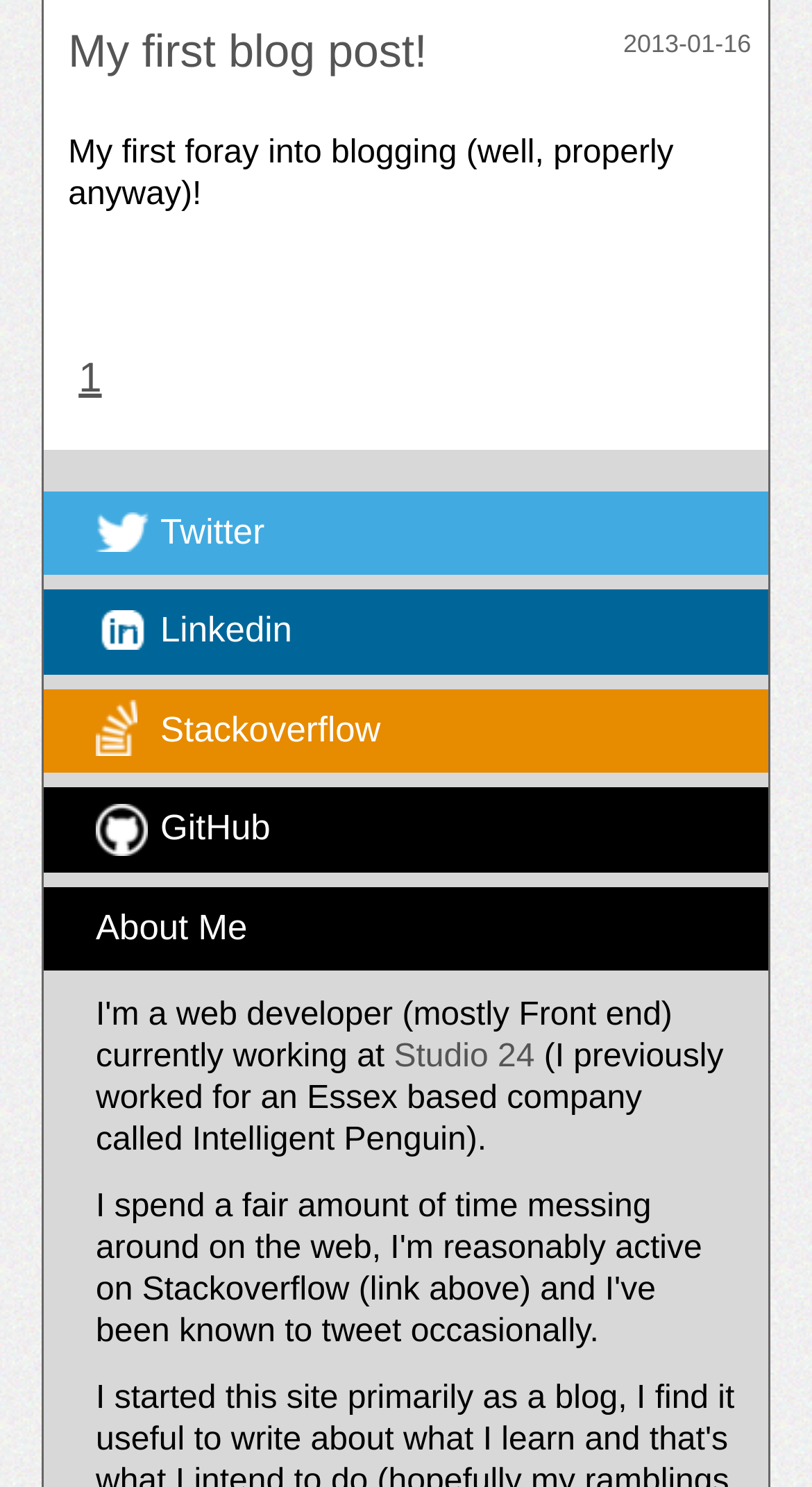What is the name of the company the author previously worked for?
Respond to the question with a single word or phrase according to the image.

Intelligent Penguin